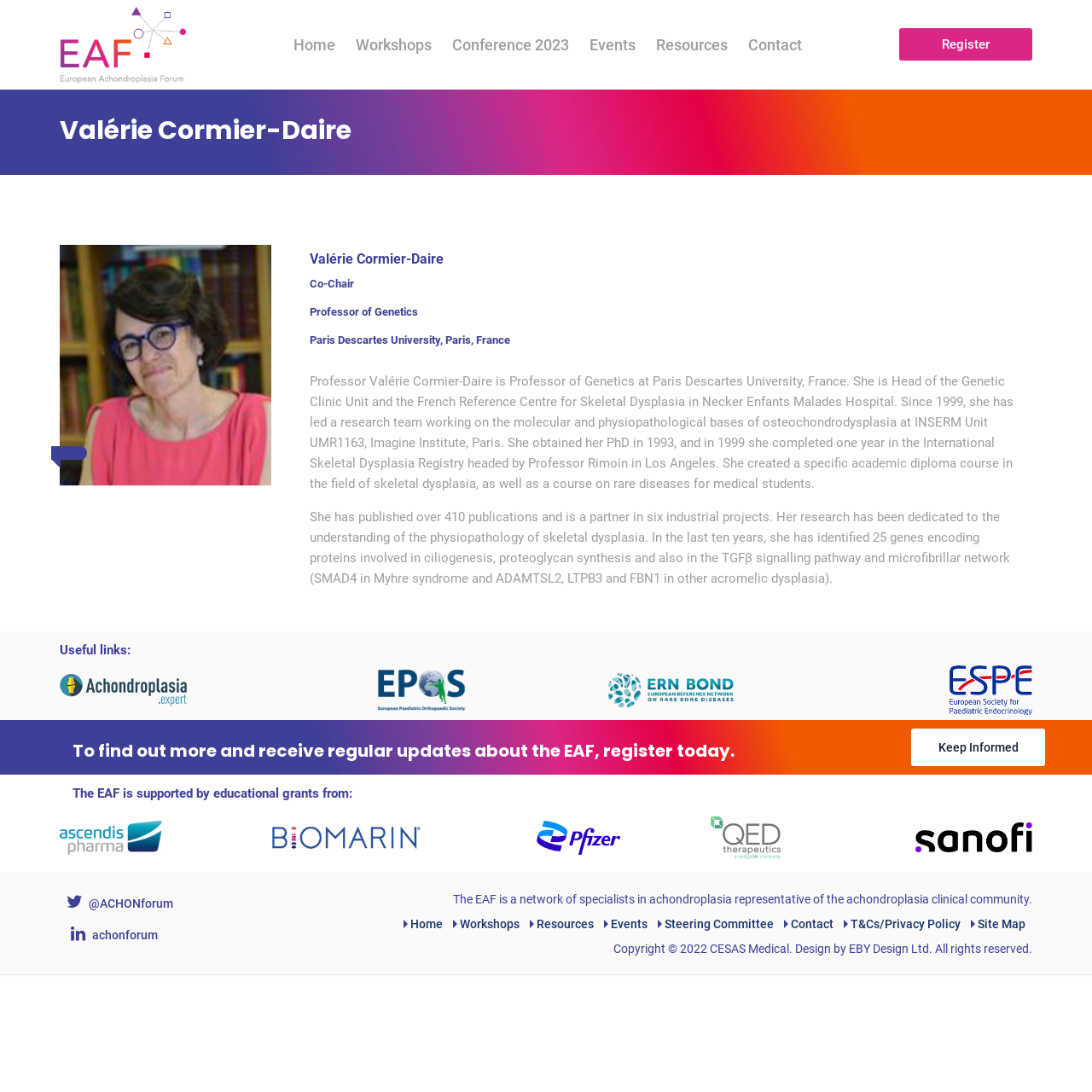How many links are there in the primary menu?
From the details in the image, provide a complete and detailed answer to the question.

This answer can be obtained by counting the number of links in the primary menu section, which are 'Home', 'Workshops', 'Conference 2023', 'Events', 'Resources', 'Contact', 'Register'.